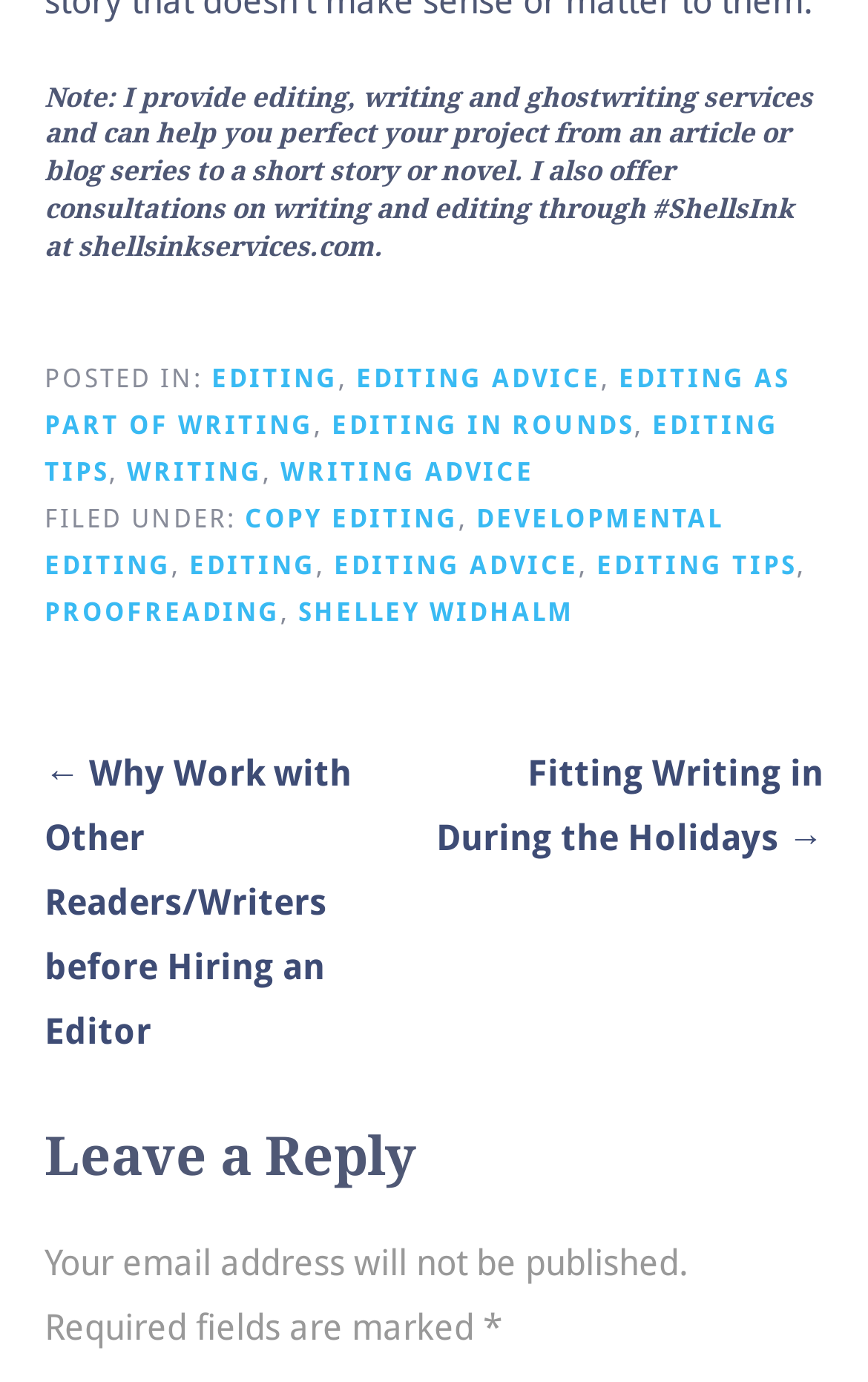Identify the bounding box coordinates for the element that needs to be clicked to fulfill this instruction: "Click on the 'EDITING' link". Provide the coordinates in the format of four float numbers between 0 and 1: [left, top, right, bottom].

[0.244, 0.262, 0.39, 0.284]